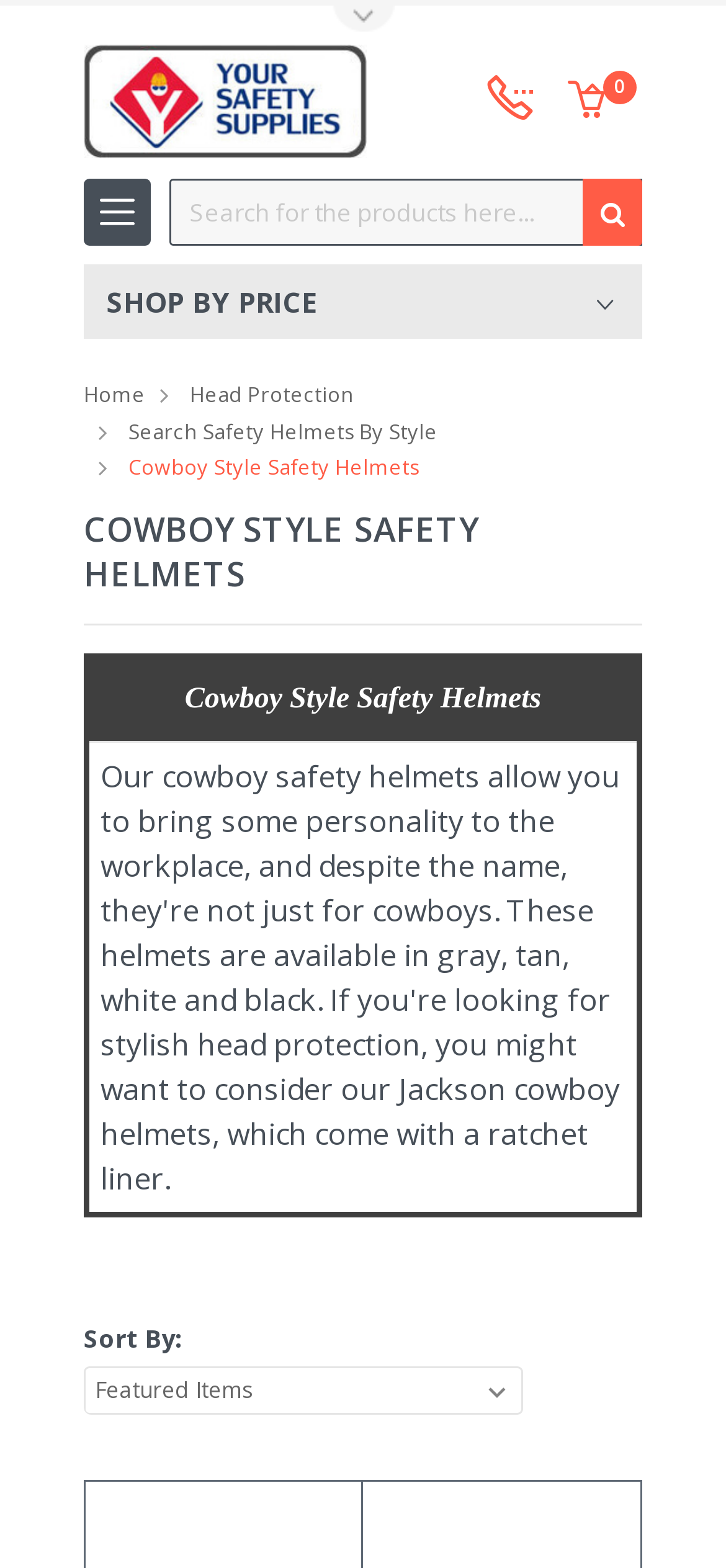Determine the primary headline of the webpage.

COWBOY STYLE SAFETY HELMETS